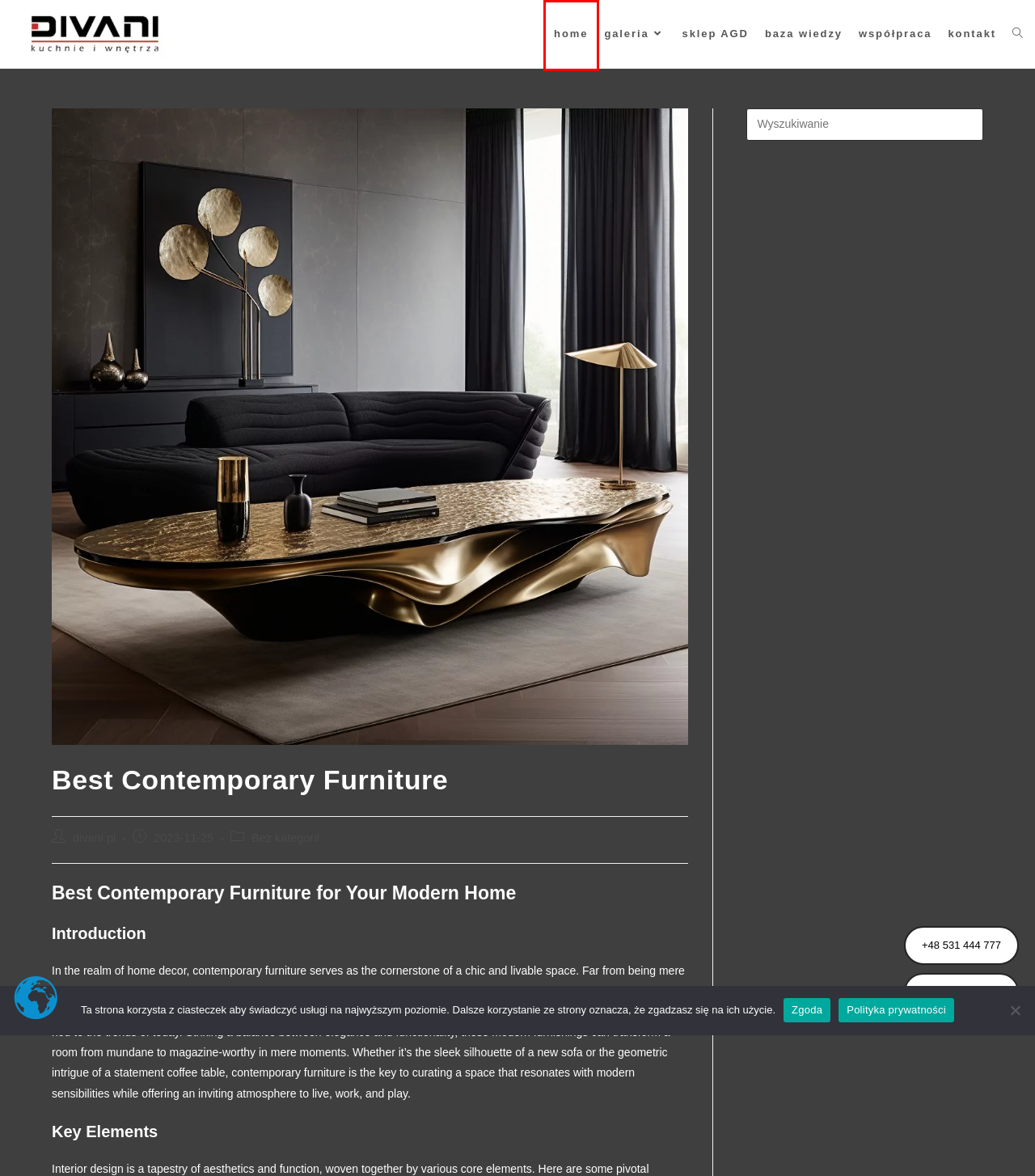Given a webpage screenshot with a red bounding box around a particular element, identify the best description of the new webpage that will appear after clicking on the element inside the red bounding box. Here are the candidates:
A. How to Create a Minimalist Interior - DIVANI
B. polityka prywatności - DIVANI
C. współpraca - DIVANI
D. Archiwa Bez kategorii - DIVANI
E. galeria - DIVANI
F. home - DIVANI
G. divani.pl, Autor w serwisie DIVANI
H. DIVANI AGD Premium

F